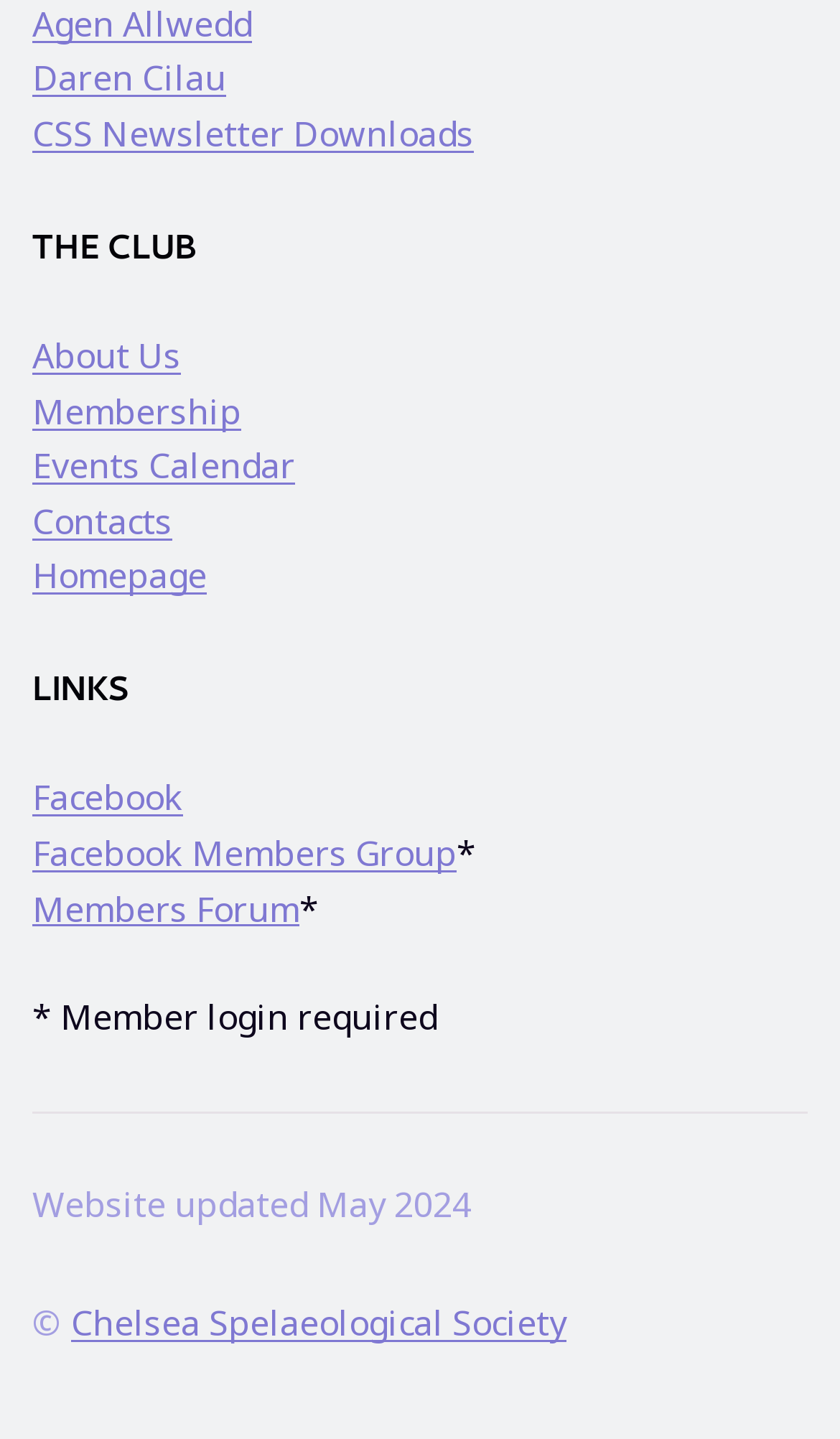What is the last link on the webpage?
Please give a detailed and elaborate answer to the question based on the image.

I scrolled down to the bottom of the webpage and found that the last link is 'Members Forum'. It is located below the 'Facebook Members Group' link and above the horizontal separator.